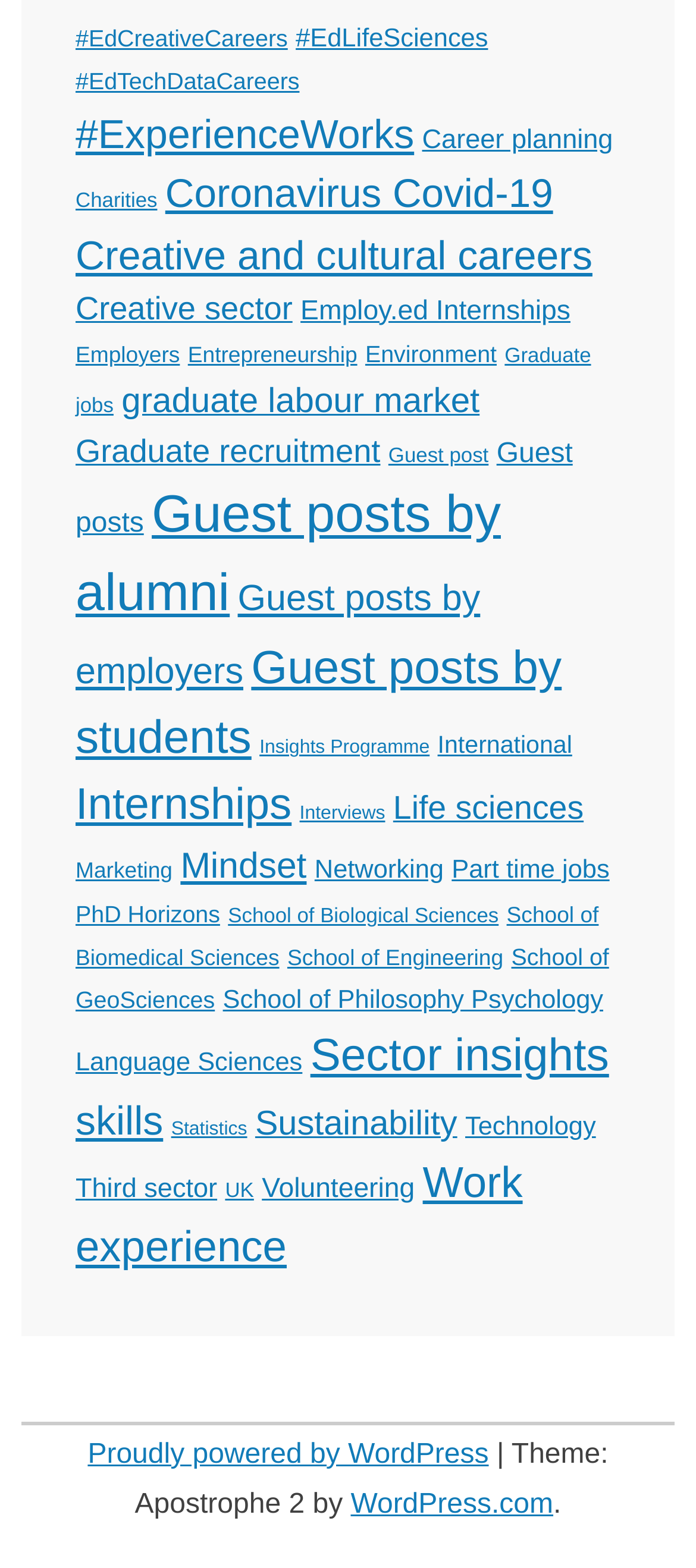What is the topic of the link with the most items?
Answer the question based on the image using a single word or a brief phrase.

Guest posts by alumni